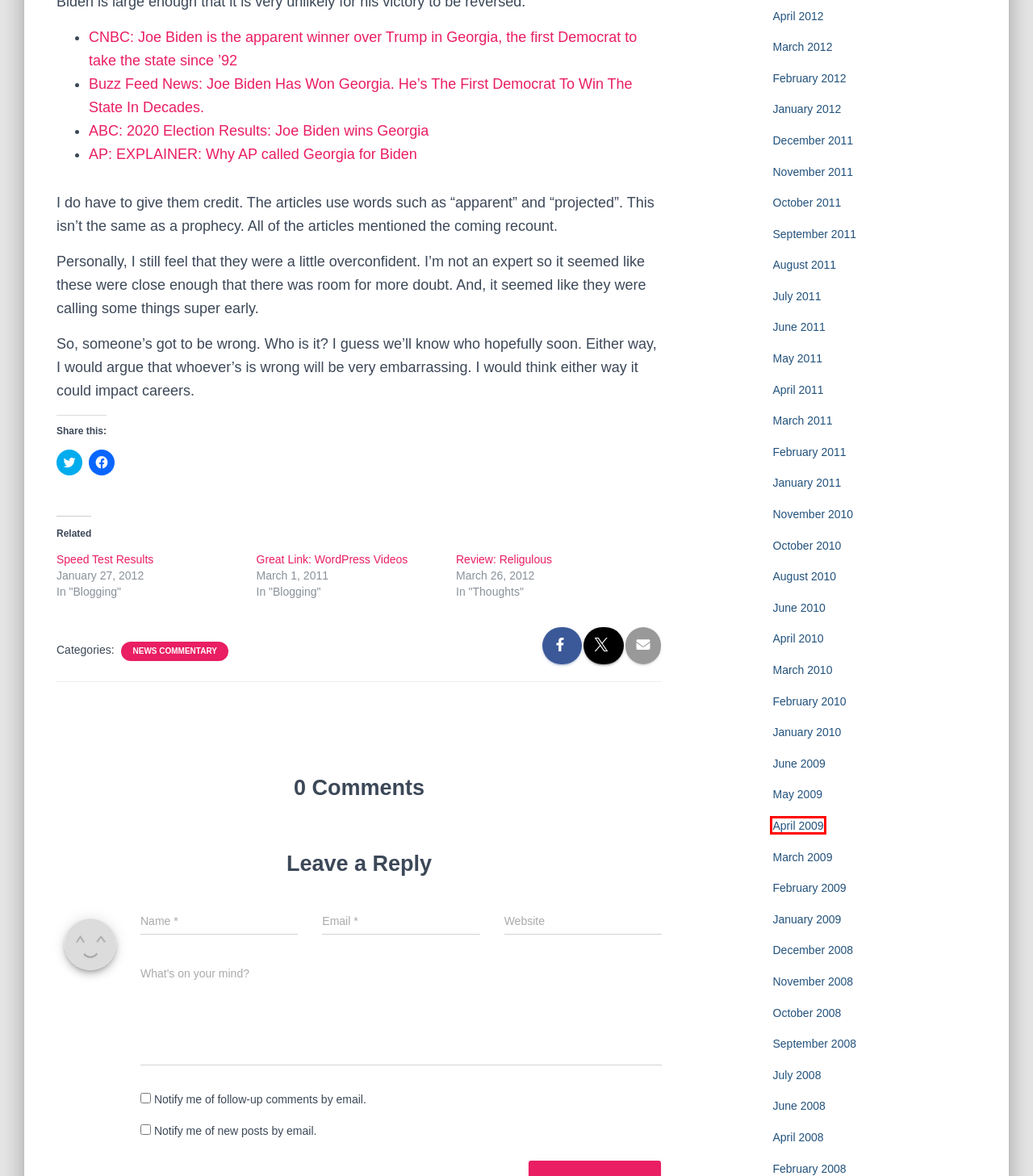Inspect the provided webpage screenshot, concentrating on the element within the red bounding box. Select the description that best represents the new webpage after you click the highlighted element. Here are the candidates:
A. September 2008 – Digital Eagle Blogs
B. April 2009 – Digital Eagle Blogs
C. March 2012 – Digital Eagle Blogs
D. June 2008 – Digital Eagle Blogs
E. November 2008 – Digital Eagle Blogs
F. April 2008 – Digital Eagle Blogs
G. August 2010 – Digital Eagle Blogs
H. Great Link: WordPress Videos – Digital Eagle Blogs

B